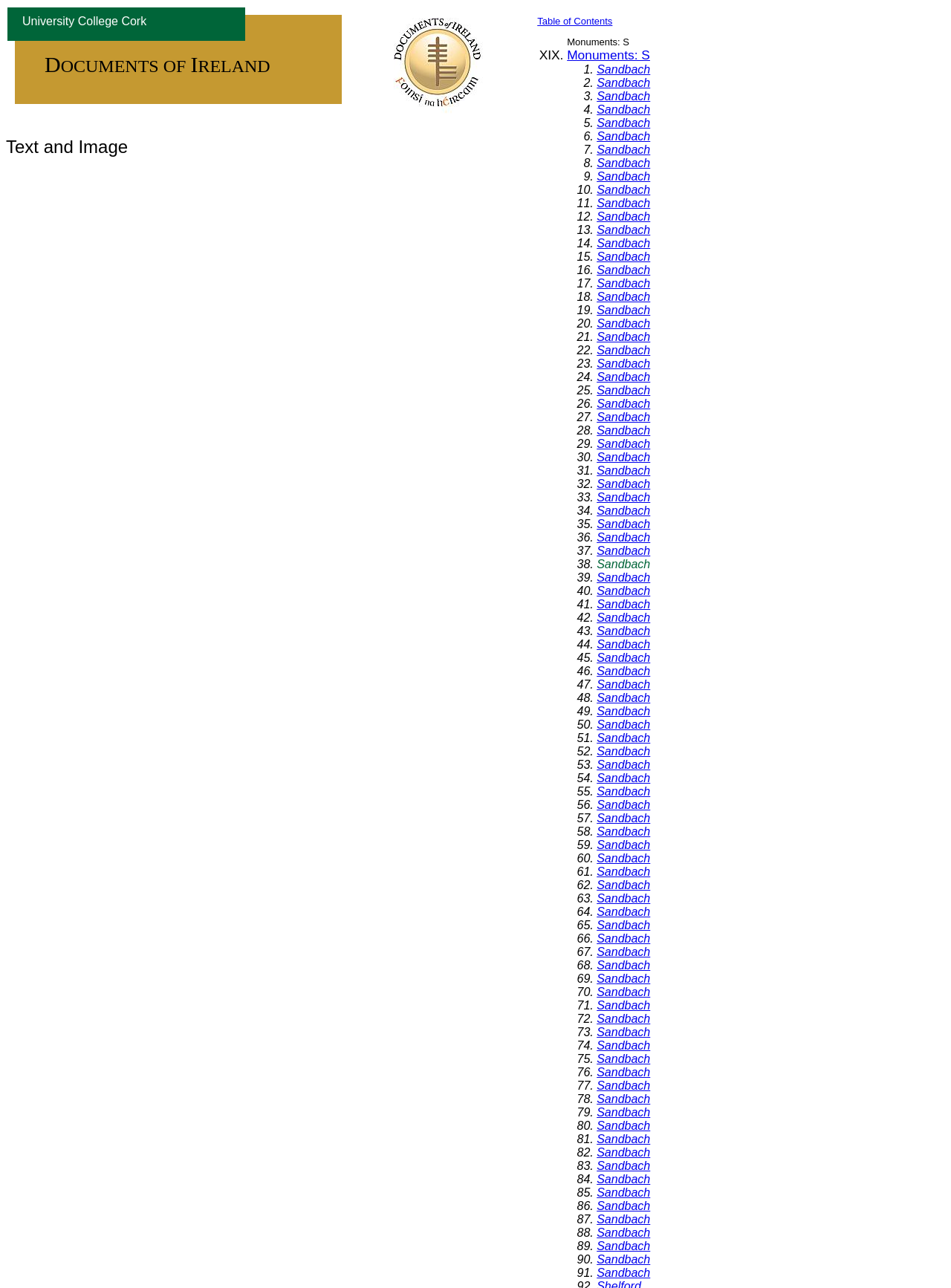Provide a short, one-word or phrase answer to the question below:
What is the name of the university?

University College Cork